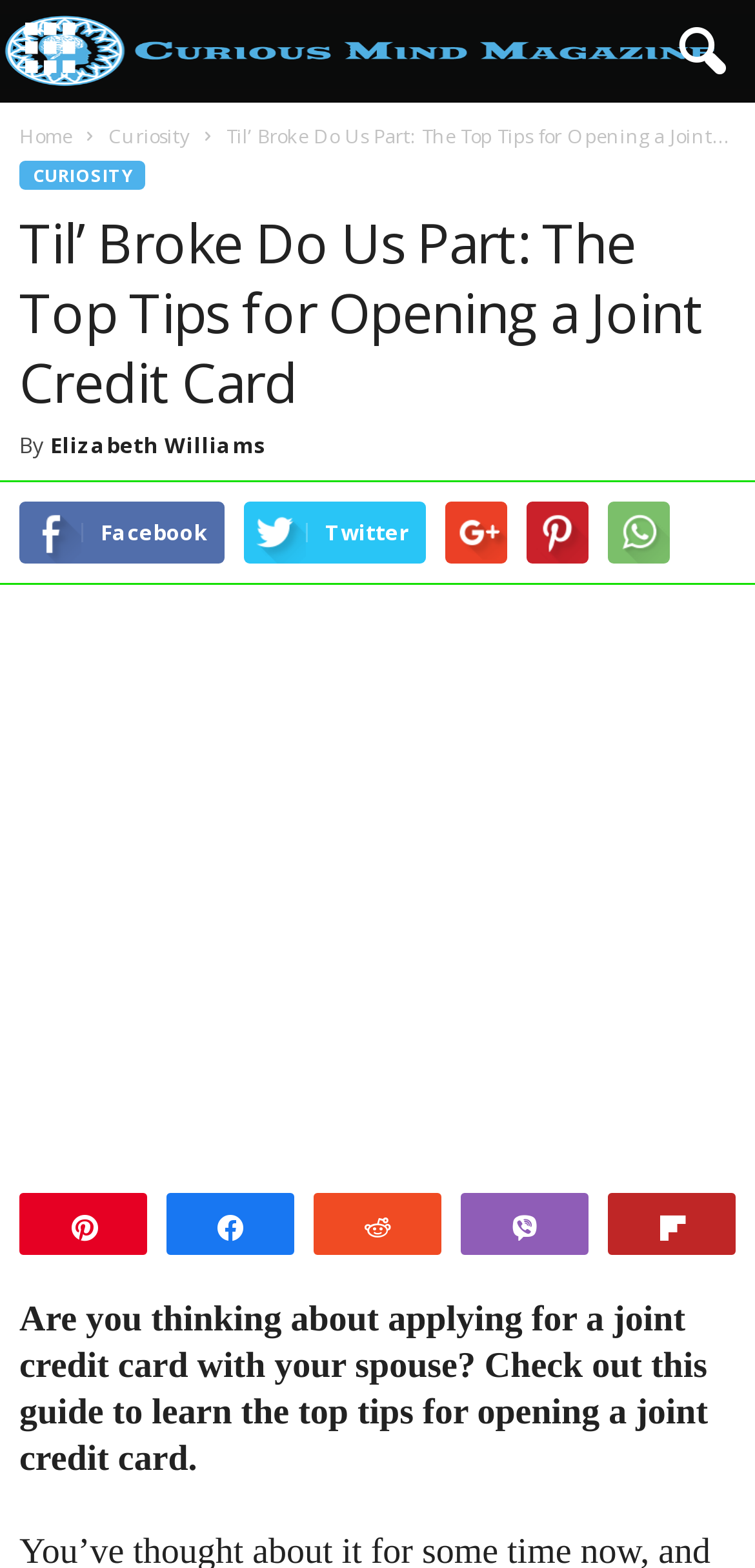Locate the bounding box coordinates of the segment that needs to be clicked to meet this instruction: "Click the Home button".

[0.026, 0.078, 0.095, 0.095]